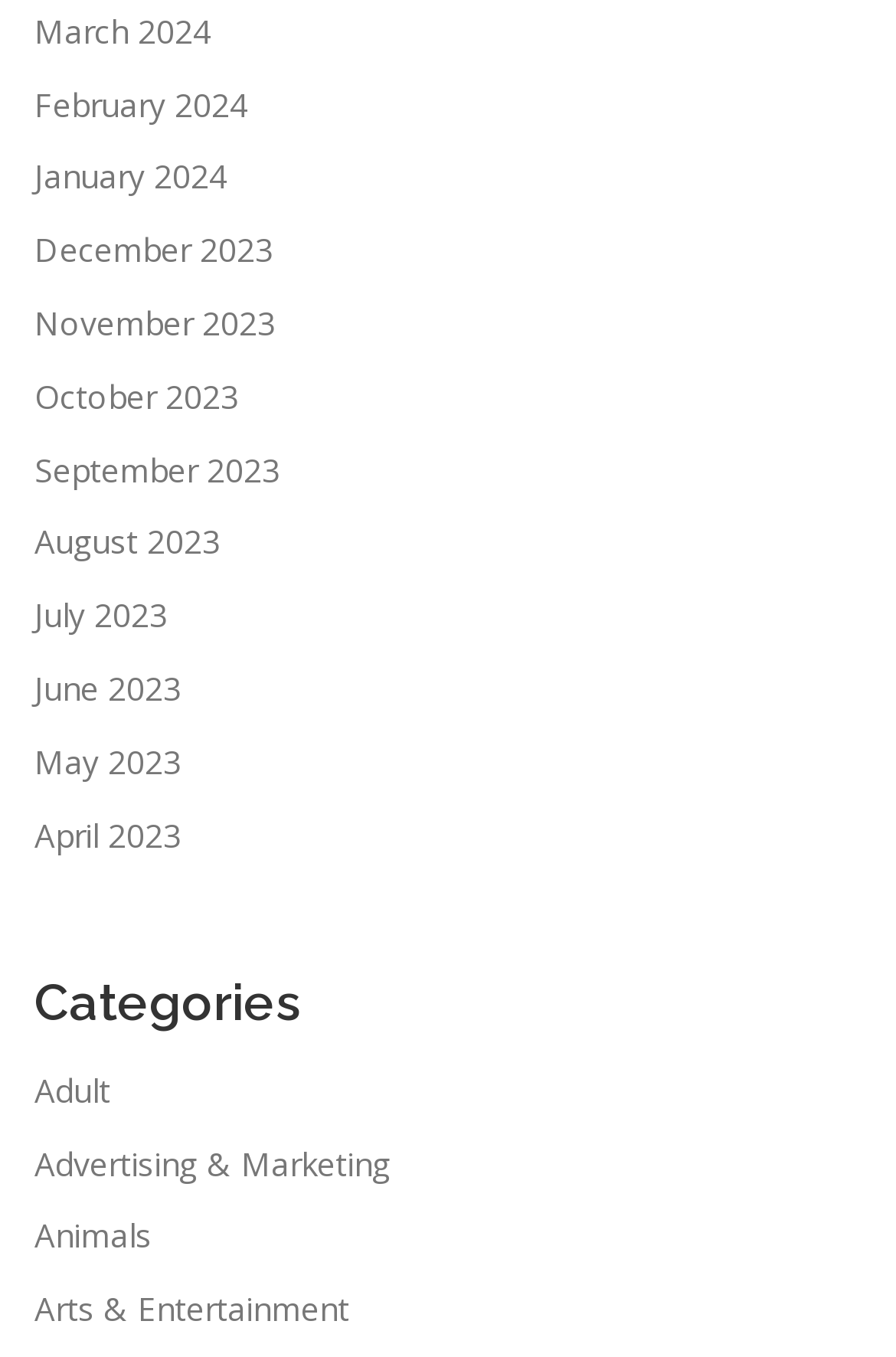Answer with a single word or phrase: 
What categories are available on the webpage?

Adult, Advertising, Animals, etc.